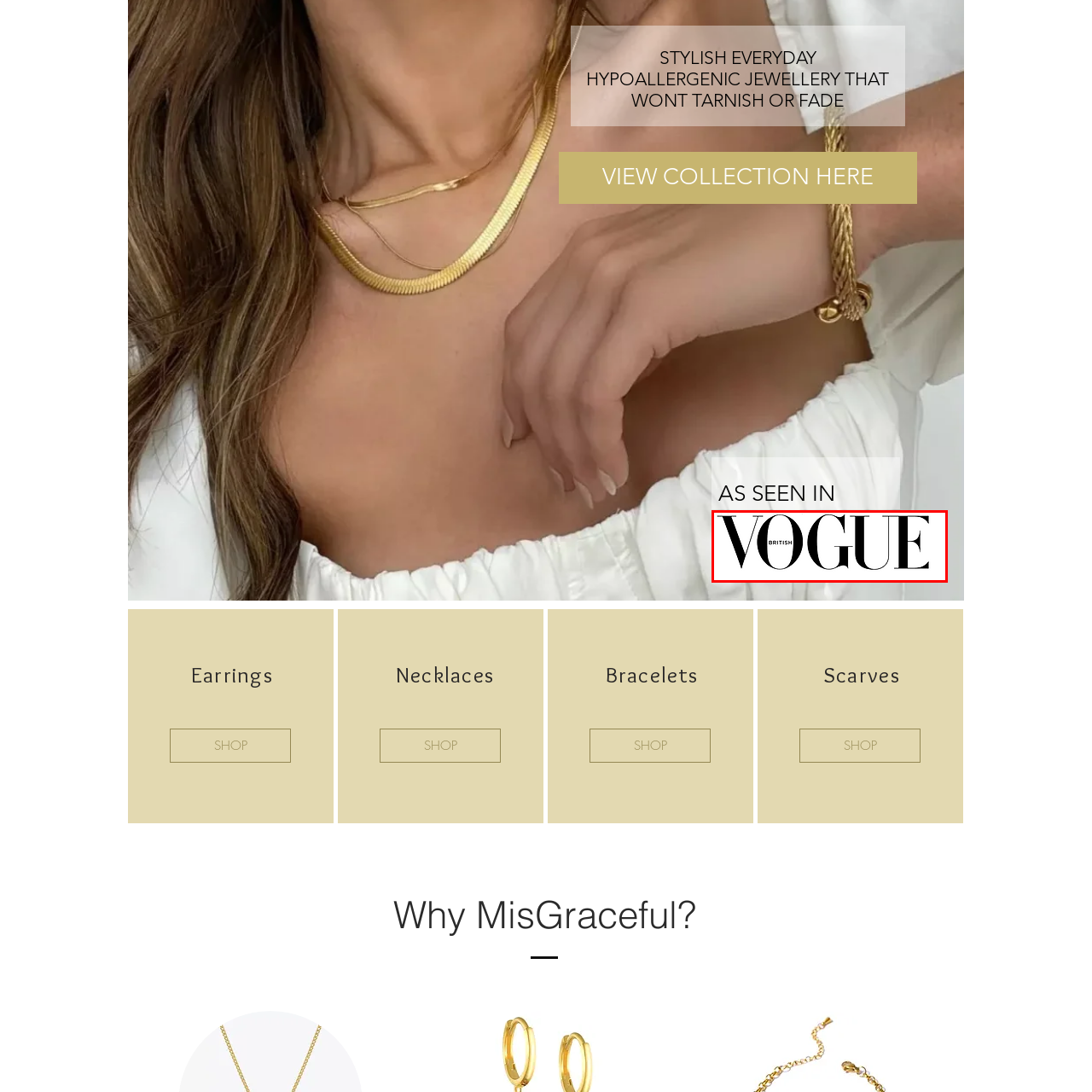Examine the content inside the red bounding box and offer a comprehensive answer to the following question using the details from the image: What does the logo of British Vogue symbolize?

The logo of British Vogue symbolizes sophistication, reflecting the magazine's influence in setting trends and highlighting key figures in the fashion industry, and is a hallmark of contemporary fashion narratives.